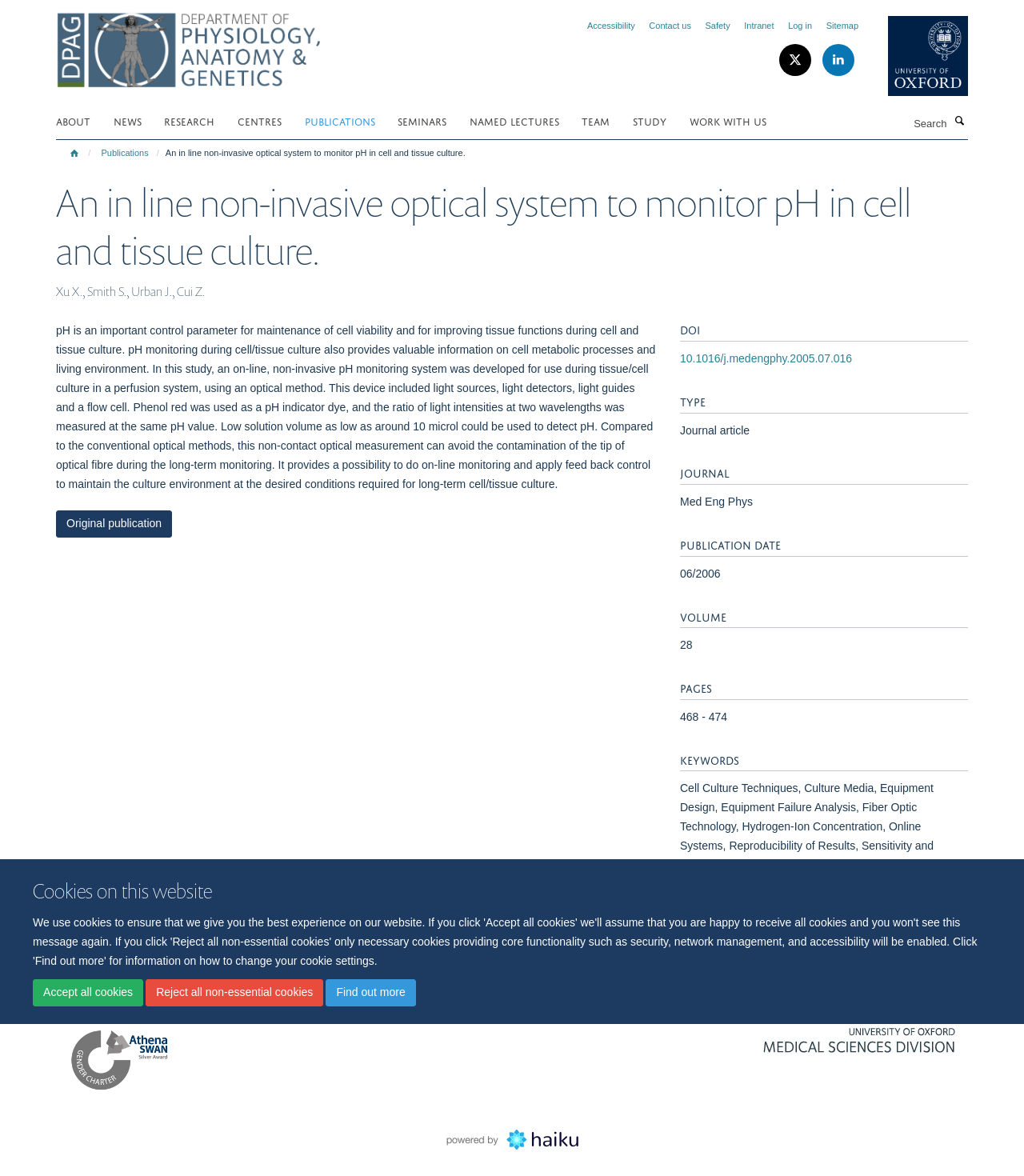Please identify the bounding box coordinates for the region that you need to click to follow this instruction: "Visit the University of Oxford website".

[0.844, 0.014, 0.945, 0.082]